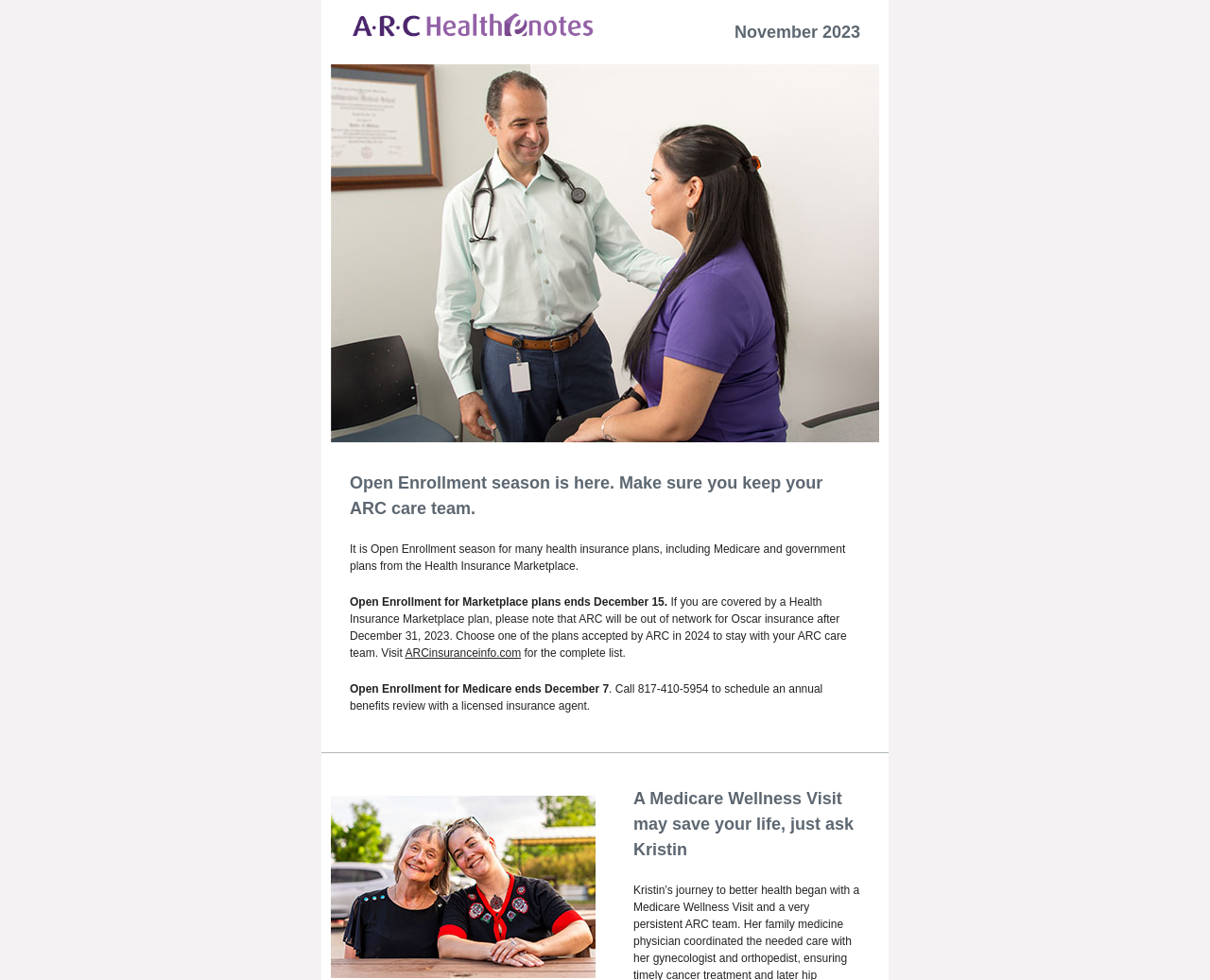Find the bounding box coordinates corresponding to the UI element with the description: "ARCinsuranceinfo.com". The coordinates should be formatted as [left, top, right, bottom], with values as floats between 0 and 1.

[0.335, 0.66, 0.431, 0.673]